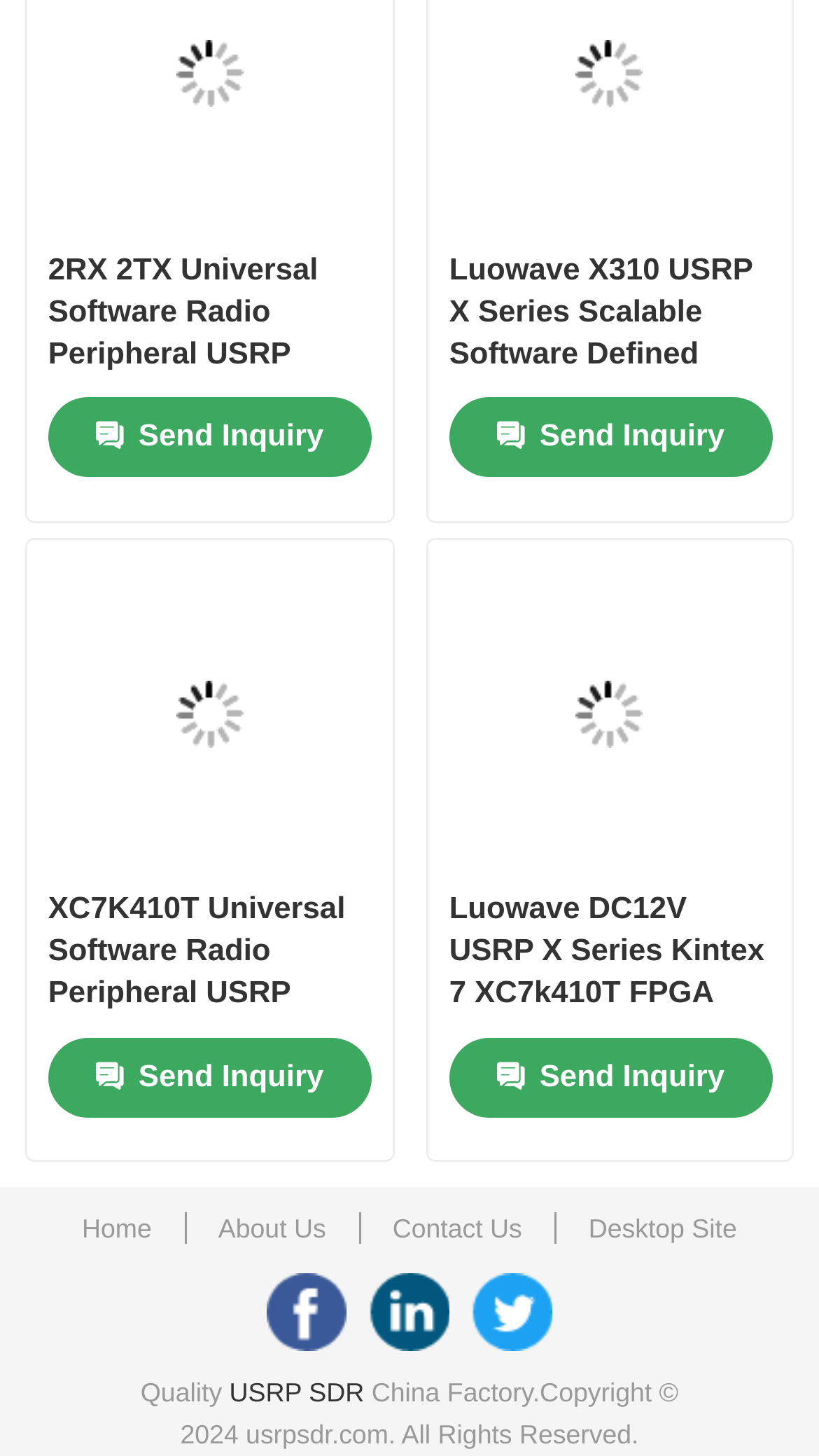Specify the bounding box coordinates of the element's area that should be clicked to execute the given instruction: "Select an option from the combobox". The coordinates should be four float numbers between 0 and 1, i.e., [left, top, right, bottom].

[0.407, 0.892, 0.593, 0.915]